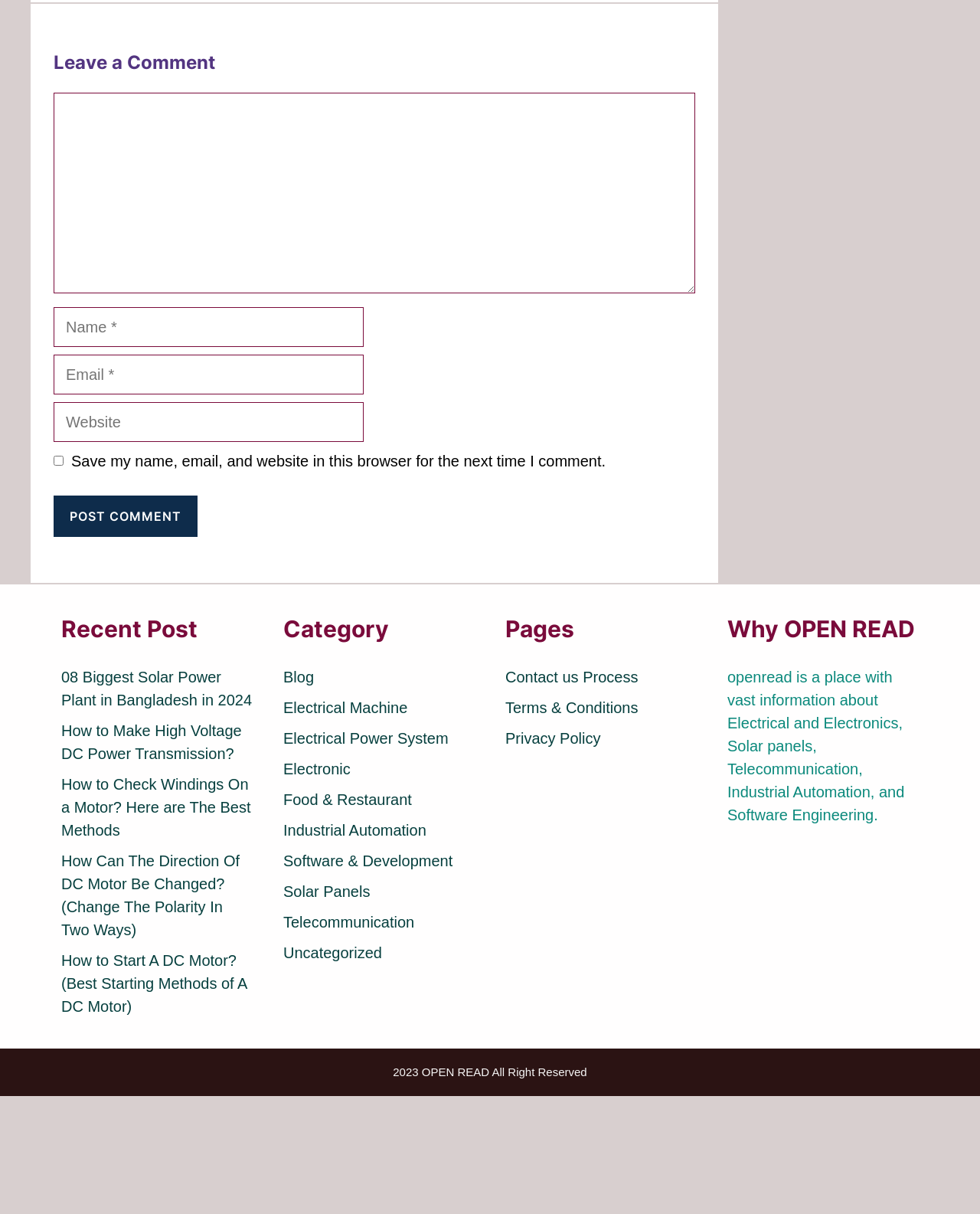Identify and provide the bounding box coordinates of the UI element described: "parent_node: Comment name="url" placeholder="Website"". The coordinates should be formatted as [left, top, right, bottom], with each number being a float between 0 and 1.

[0.055, 0.331, 0.371, 0.364]